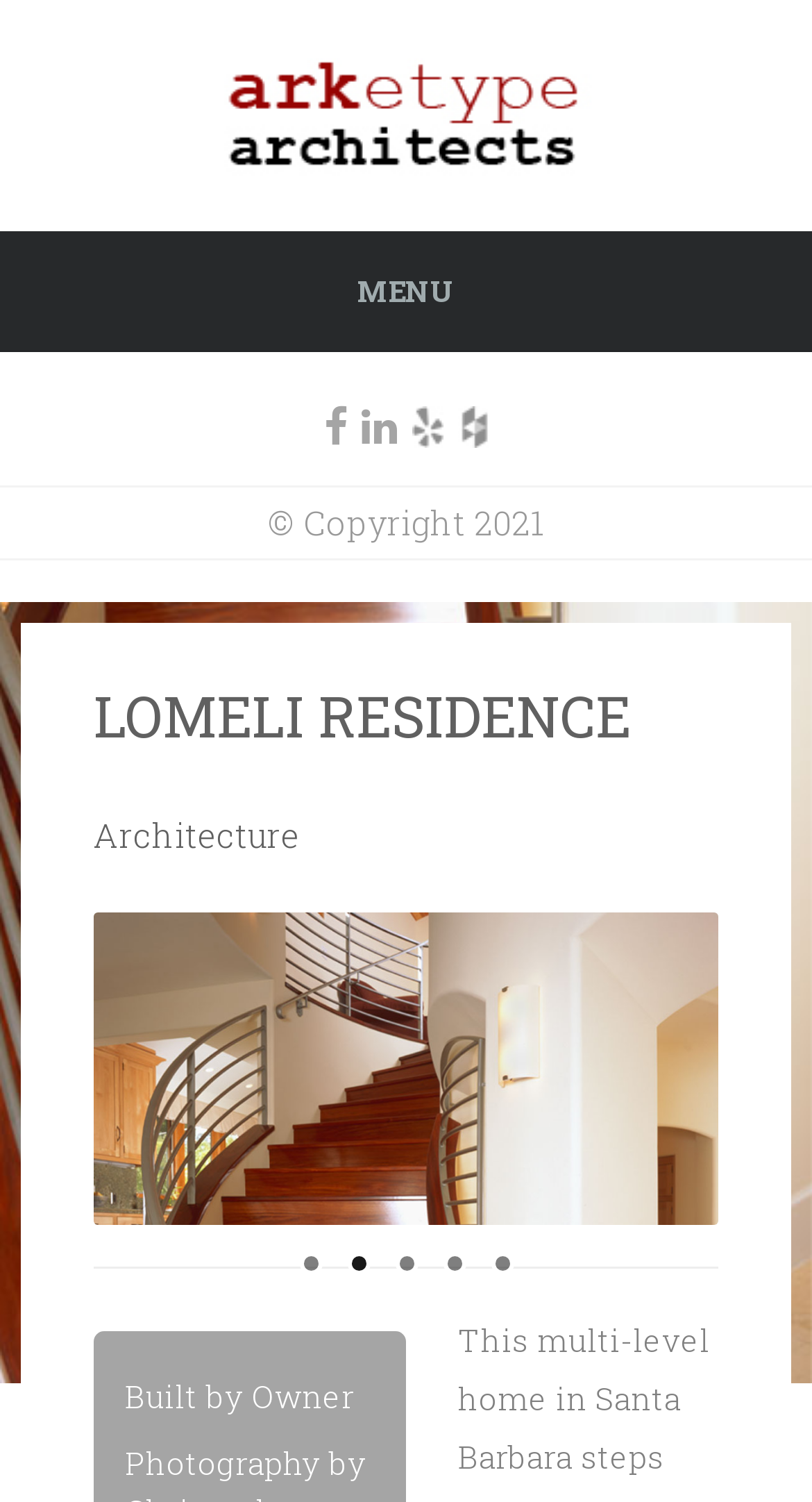Specify the bounding box coordinates of the element's region that should be clicked to achieve the following instruction: "Go to Home". The bounding box coordinates consist of four float numbers between 0 and 1, in the format [left, top, right, bottom].

None